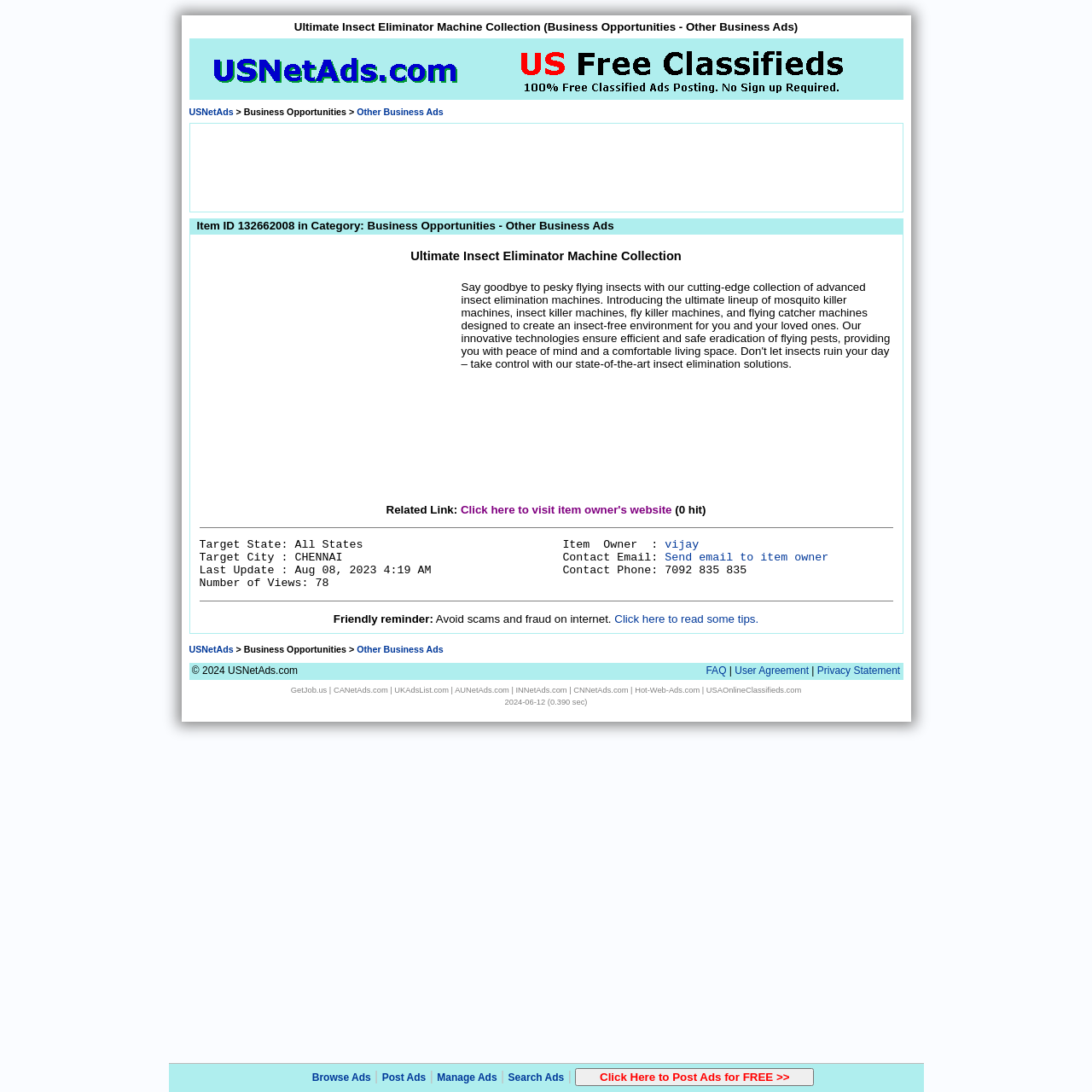Provide a comprehensive description of the webpage.

The webpage is an advertisement for the "Ultimate Insect Eliminator Machine Collection" under the category "Business Opportunities - Other Business Ads". At the top, there is a heading with the title of the collection, followed by a link to "USNetAds" and a greater-than symbol. Below this, there is a table with several rows, each containing information about the product.

In the first row, there is a heading with the title of the collection, and in the second row, there is a description of the product, which is an insect elimination machine designed to create an insect-free environment. This description is accompanied by an iframe advertisement.

The third row contains a link to the item owner's website, and the fourth row has a separator line. The fifth row displays information about the target state, city, last update, and number of views, along with the item owner's details, including their name, contact email, and phone number.

Below this table, there is a friendly reminder to avoid scams and fraud on the internet, with a link to read some tips. At the bottom of the page, there are links to "USNetAds", "Business Opportunities", and "Other Business Ads", as well as a copyright notice and links to "FAQ", "User Agreement", and "Privacy Statement".

On the right side of the page, there are links to various websites, including "GetJob.us", "CANetAds.com", "UKAdsList.com", "AUNetAds.com", "INNetAds.com", "CNNetAds.com", and "Hot-Web-Ads.com". There is also a link to "USAOnlineClassifieds.com" and a timestamp.

At the very bottom of the page, there are links to "Browse Ads", "Post Ads", "Manage Ads", and "Search Ads", as well as a button to post ads for free.